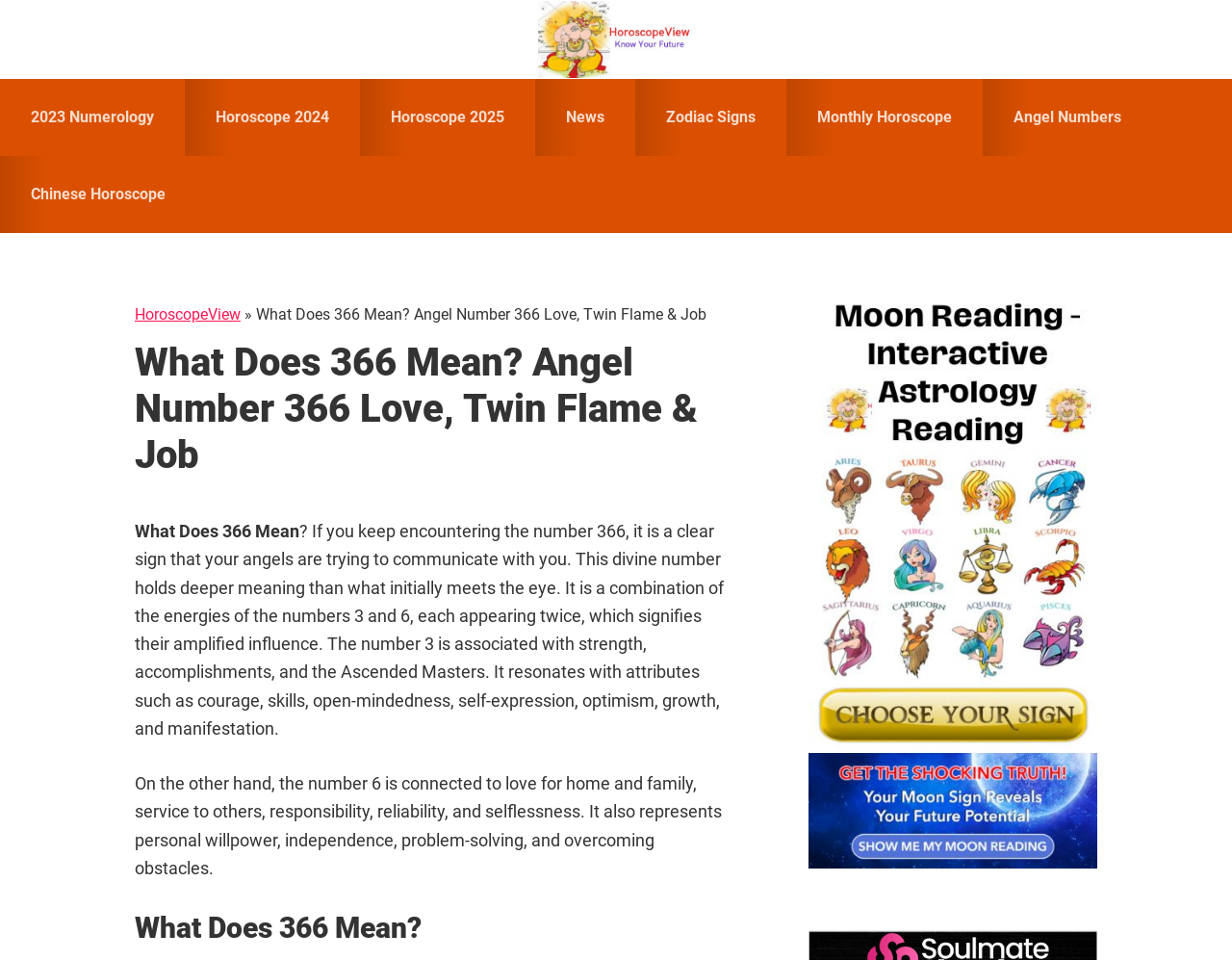Use the details in the image to answer the question thoroughly: 
What is the purpose of the number 366 according to the webpage?

According to the webpage, the purpose of the number 366 is that it is a clear sign that your angels are trying to communicate with you. This is stated in the introductory paragraph of the webpage.